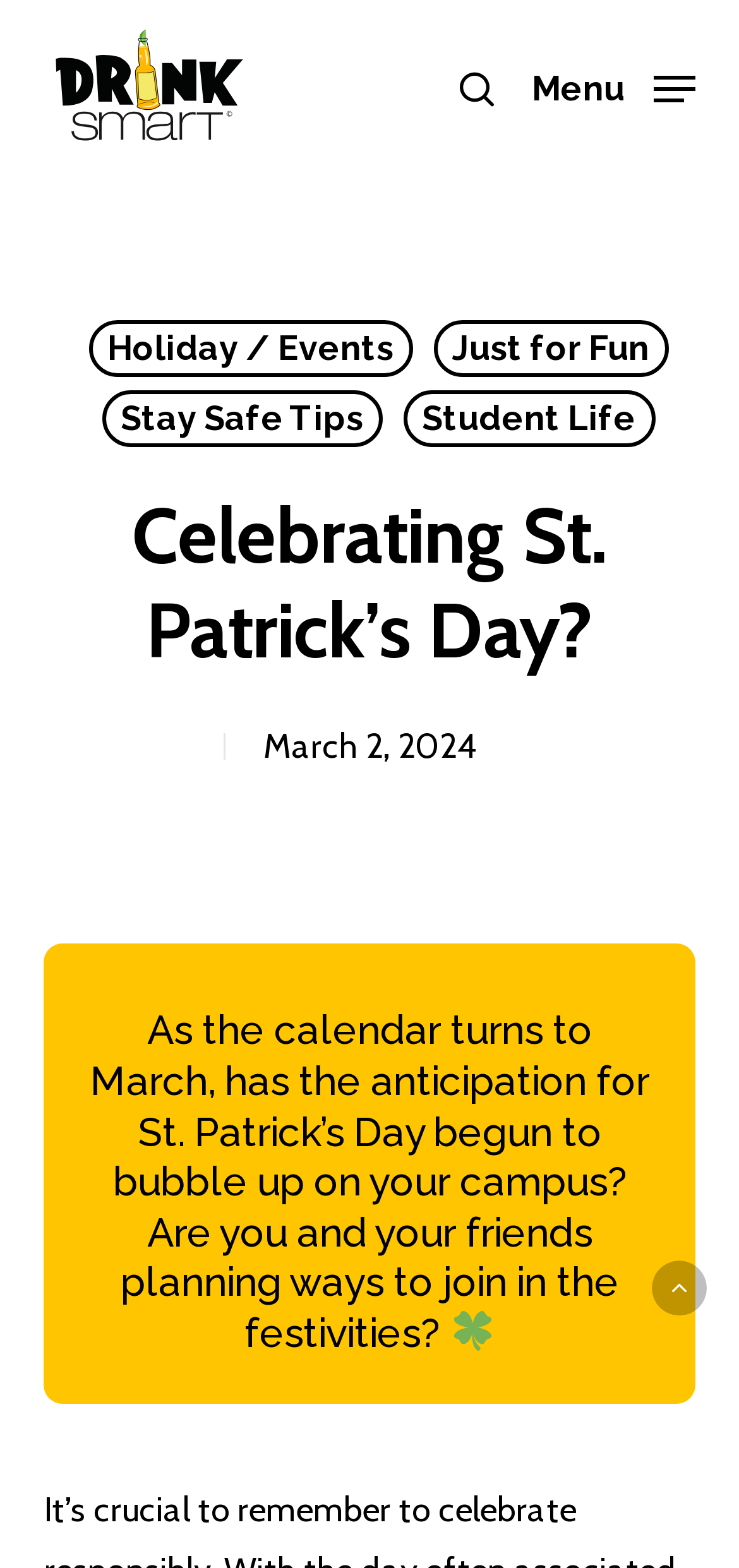Find the bounding box coordinates of the area to click in order to follow the instruction: "Close the search bar".

[0.871, 0.045, 0.932, 0.065]